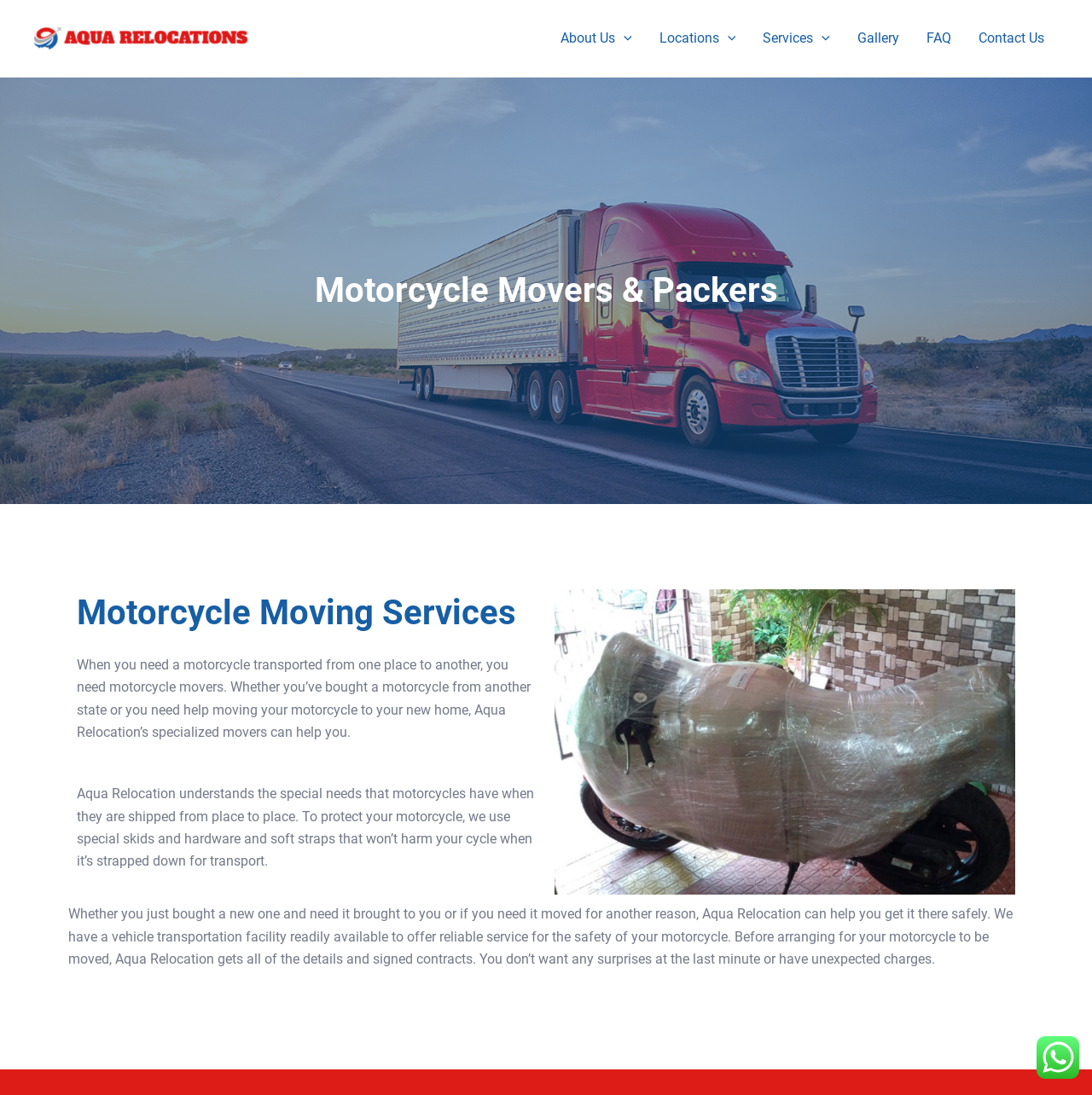What is the purpose of special skids and hardware?
Please answer the question with a single word or phrase, referencing the image.

To protect motorcycles